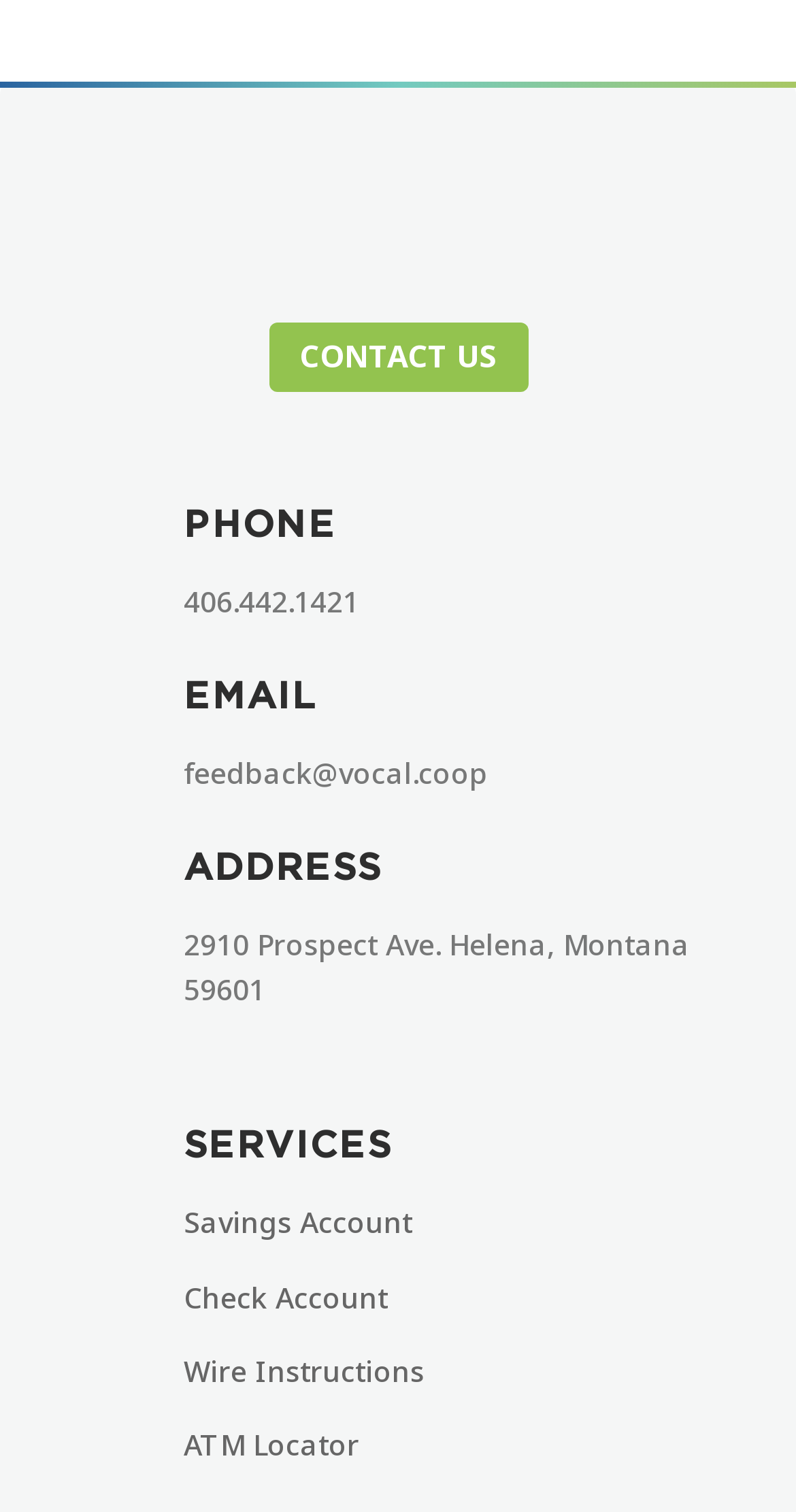Please indicate the bounding box coordinates of the element's region to be clicked to achieve the instruction: "Call PHONE". Provide the coordinates as four float numbers between 0 and 1, i.e., [left, top, right, bottom].

[0.231, 0.385, 0.451, 0.411]